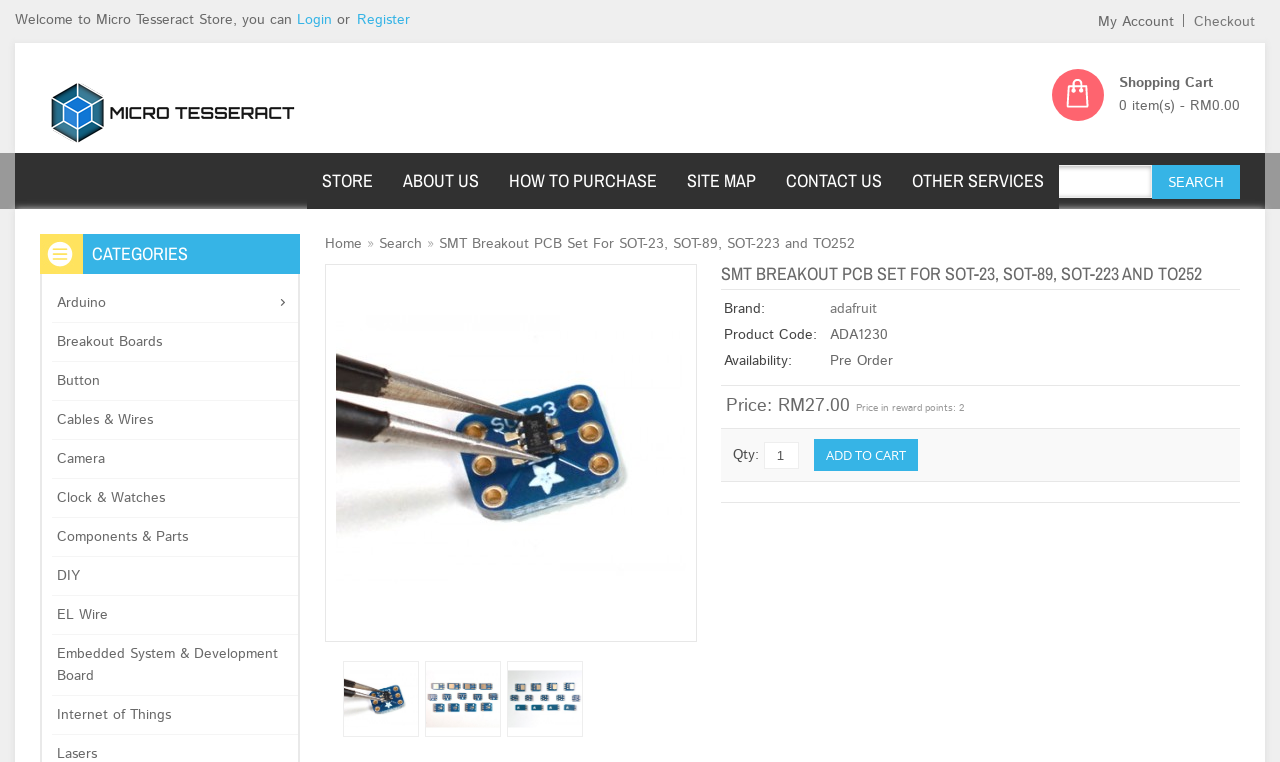Describe all the visual and textual components of the webpage comprehensively.

This webpage is an e-commerce product page for "SMT Breakout PCB Set For SOT-23, SOT-89, SOT-223 and TO252" on the Micro Tesseract Store website. At the top left, there is a welcome message and links to "Login" and "Register". On the top right, there are links to "My Account", "Checkout", and a shopping cart icon with a count of 0 items.

Below the top navigation, there is a logo for Micro Tesseract Enterprise, followed by a search bar and a series of links to different categories, including "STORE", "ABOUT US", "HOW TO PURCHASE", "SITE MAP", "CONTACT US", and "OTHER SERVICES".

On the left side of the page, there is a list of categories, including "Arduino", "Breakout Boards", "Button", and many others. Below the categories, there is a link to "Home" and a breadcrumb trail showing the current product page.

The main content of the page is dedicated to the product, with a large image of the SMT Breakout PCB Set and several links to the product with different prices. There is a table with product details, including brand, product code, and availability. The product is priced at RM27.00, and there is an option to add it to the cart.

At the bottom of the page, there is a button to add the product to the cart, with a quantity input field next to it.